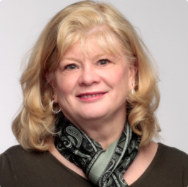Explain the image in a detailed and descriptive way.

This image features Donna Sedor, who is identified as the President of the Greater Wilkes-Barre Chamber. With a background in public speaking, she is recognized as a creative leader and communicator focused on fostering positive community connections. Known for her impactful contribution in the area of community engagement, Sedor is dedicated to making a difference and facilitating meaningful connections within her community. In the image, she is seen smiling warmly, adorned in a stylish green scarf, reflecting her approachable and professional demeanor.